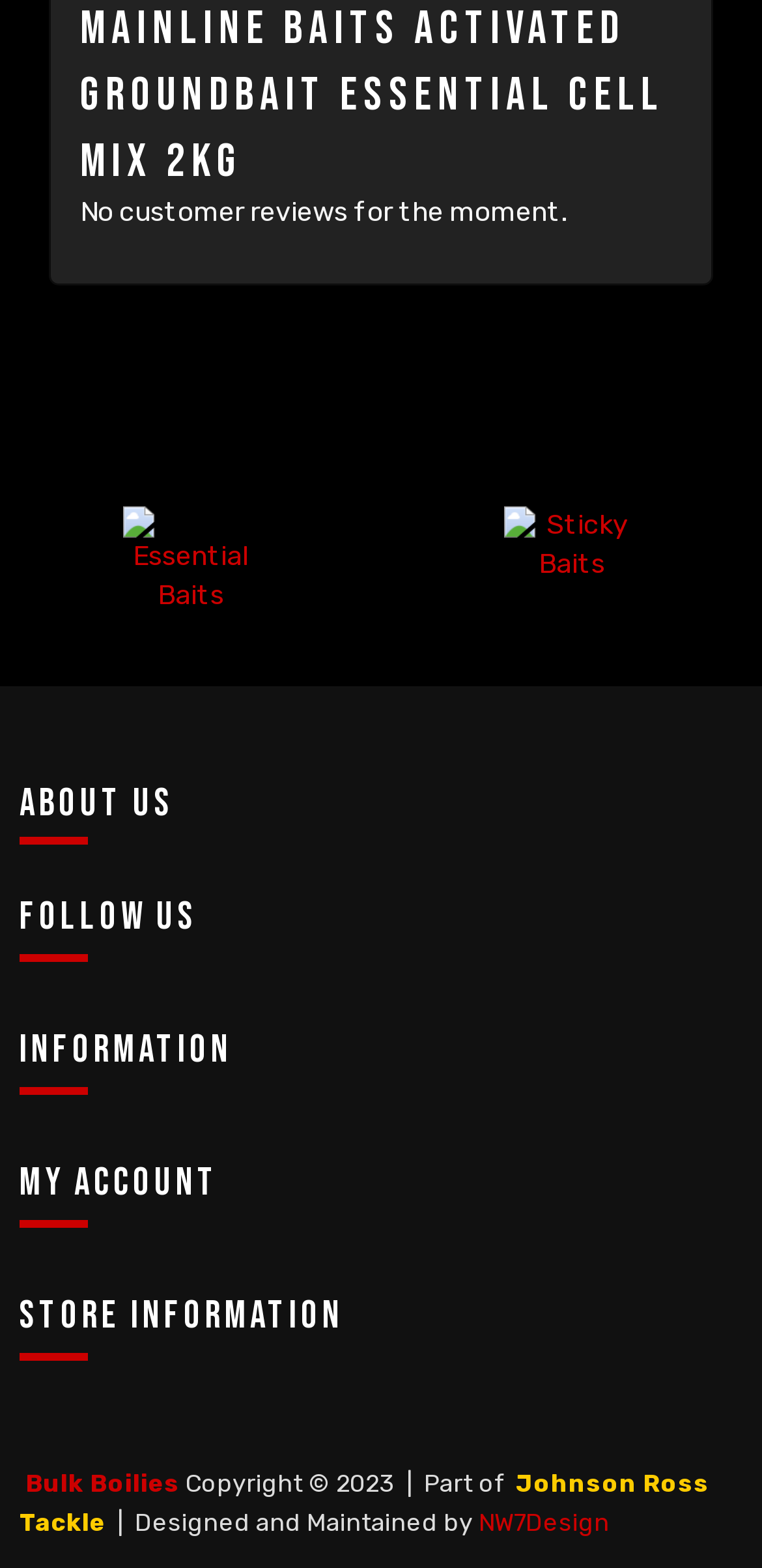What is the brand name of the bait?
Refer to the image and provide a one-word or short phrase answer.

Nash Bait